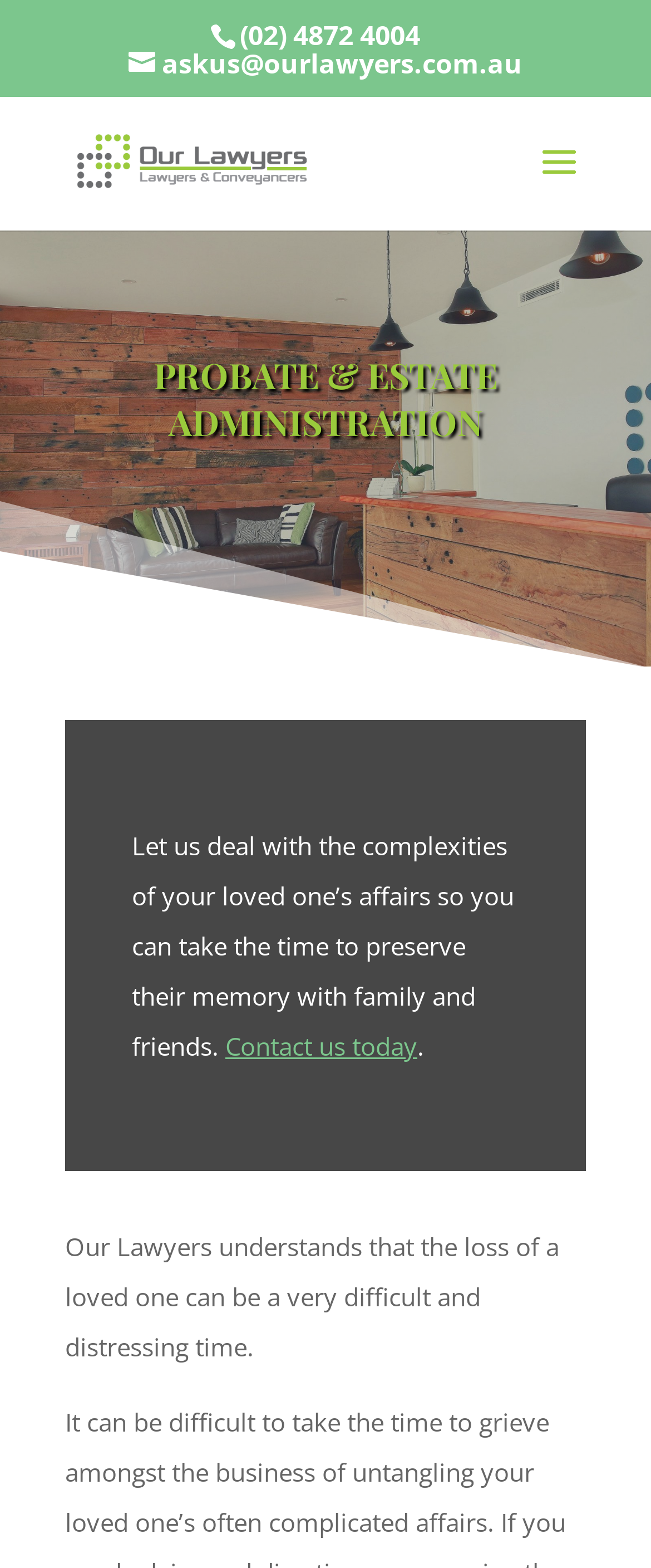Create an in-depth description of the webpage, covering main sections.

The webpage is about probate law and estate administration services offered by Our Lawyers Mittagong. At the top, there is a phone number "(02) 4872 4004" and an email address "askus@ourlawyers.com.au" on the left and right sides, respectively. Below these, there is a logo of Our Lawyers accompanied by a link to the law firm's website.

The main content of the webpage is divided into two sections. The first section has a heading "PROBATE & ESTATE ADMINISTRATION" in a prominent font. Below this heading, there is a paragraph of text that explains how the law firm can assist with the complexities of a loved one's affairs, allowing the family to focus on preserving their memory. This paragraph is followed by a call-to-action link "Contact us today".

The second section is a continuation of the text, expressing sympathy for the loss of a loved one and acknowledging the difficult time that follows. This section is positioned below the first section, taking up the lower part of the webpage.